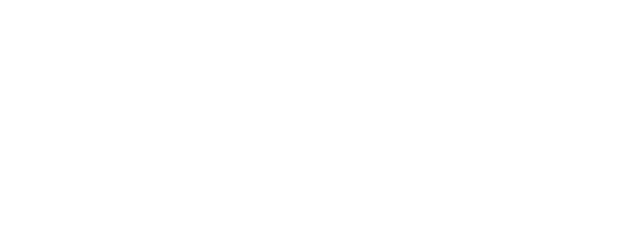What is the focus of the kitchen design?
Could you answer the question with a detailed and thorough explanation?

The caption highlights that the kitchen is designed to enhance the overall experience of relaxation and leisure in the beautiful surroundings of Fuschlsee. This implies that the focus of the kitchen design is on creating a cozy and inviting atmosphere, perfect for guests to unwind and enjoy their meals.